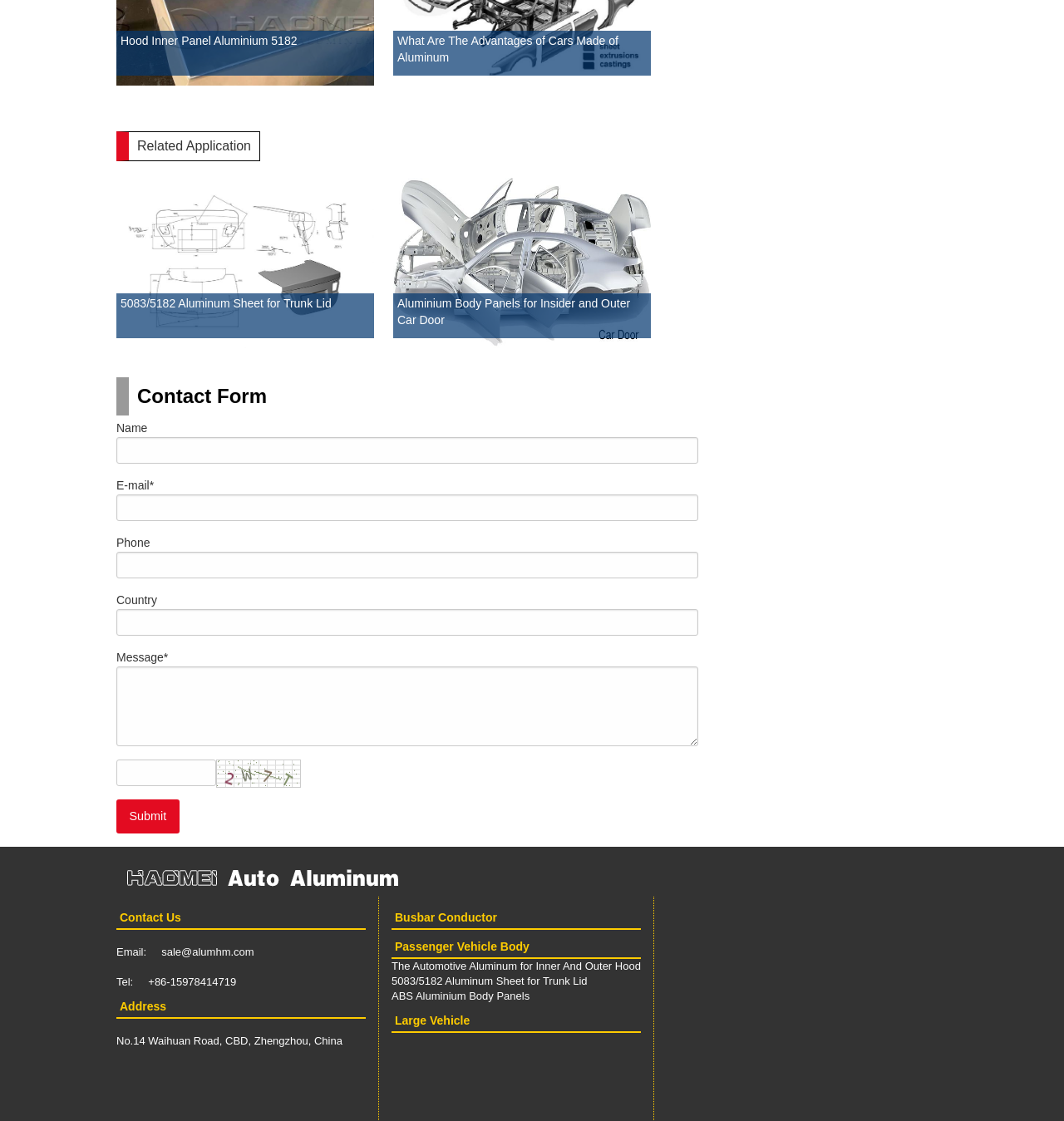What is the purpose of the form on the page?
Refer to the screenshot and answer in one word or phrase.

Contact form